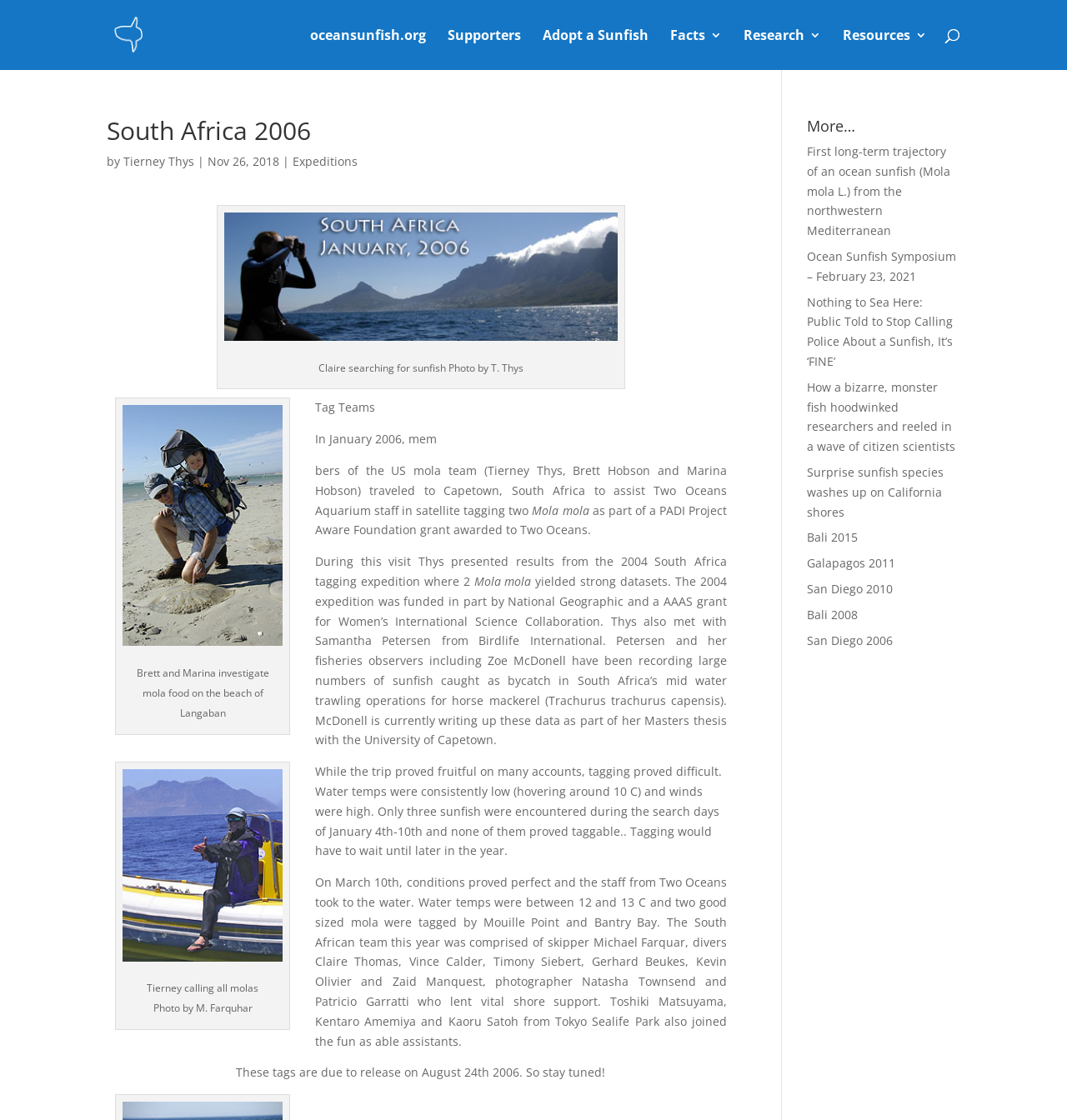What is the name of the species being studied?
Please answer the question with a detailed and comprehensive explanation.

The species being studied is mentioned in the article as 'Mola mola' which is the scientific name for the ocean sunfish.